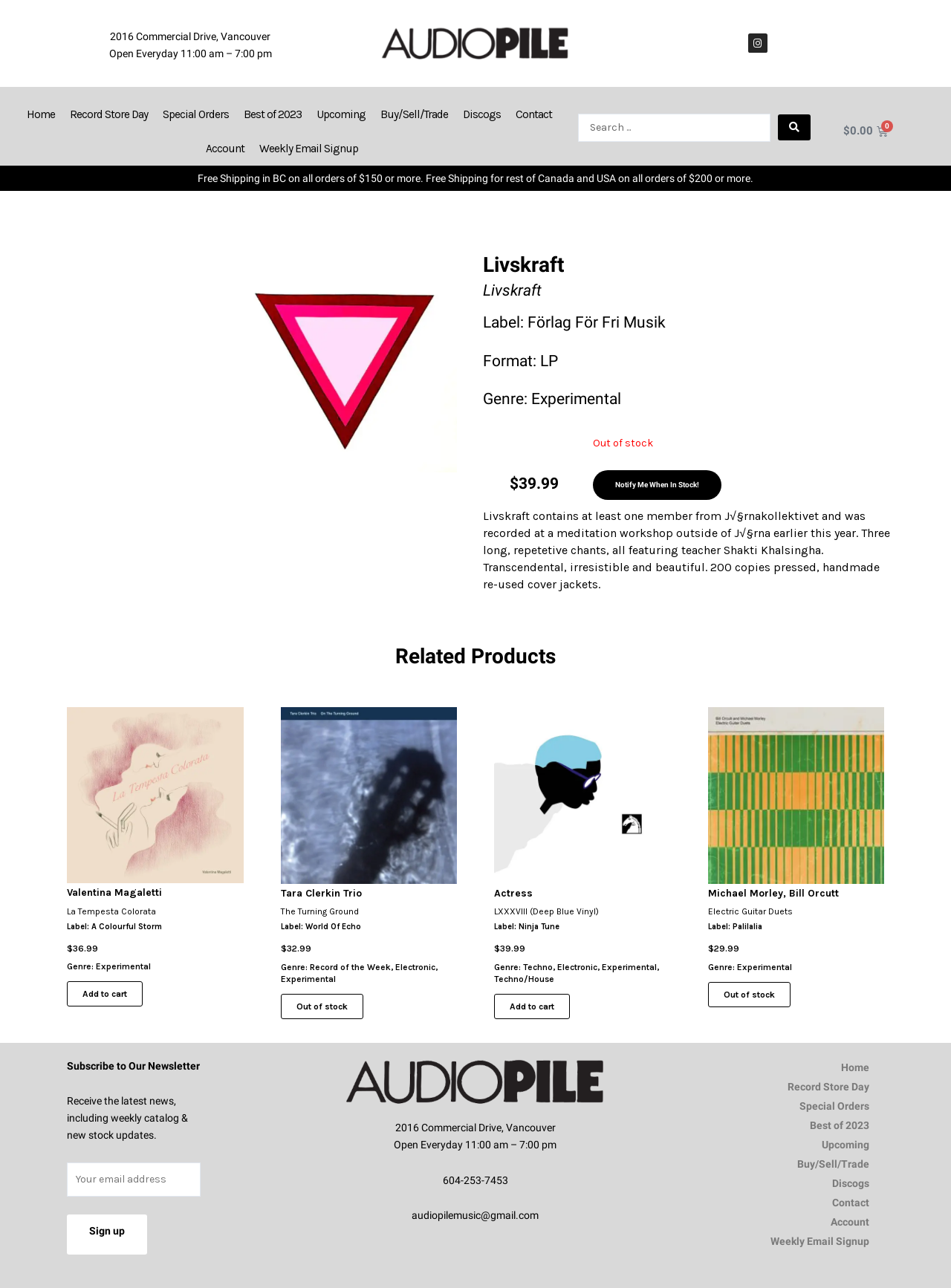Please identify the bounding box coordinates of the element that needs to be clicked to perform the following instruction: "Add Livskraft to cart".

[0.867, 0.09, 0.953, 0.114]